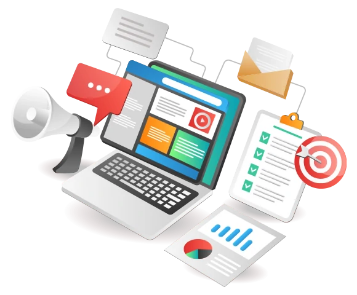Provide a one-word or one-phrase answer to the question:
What does the megaphone signify?

Outreach and promotion